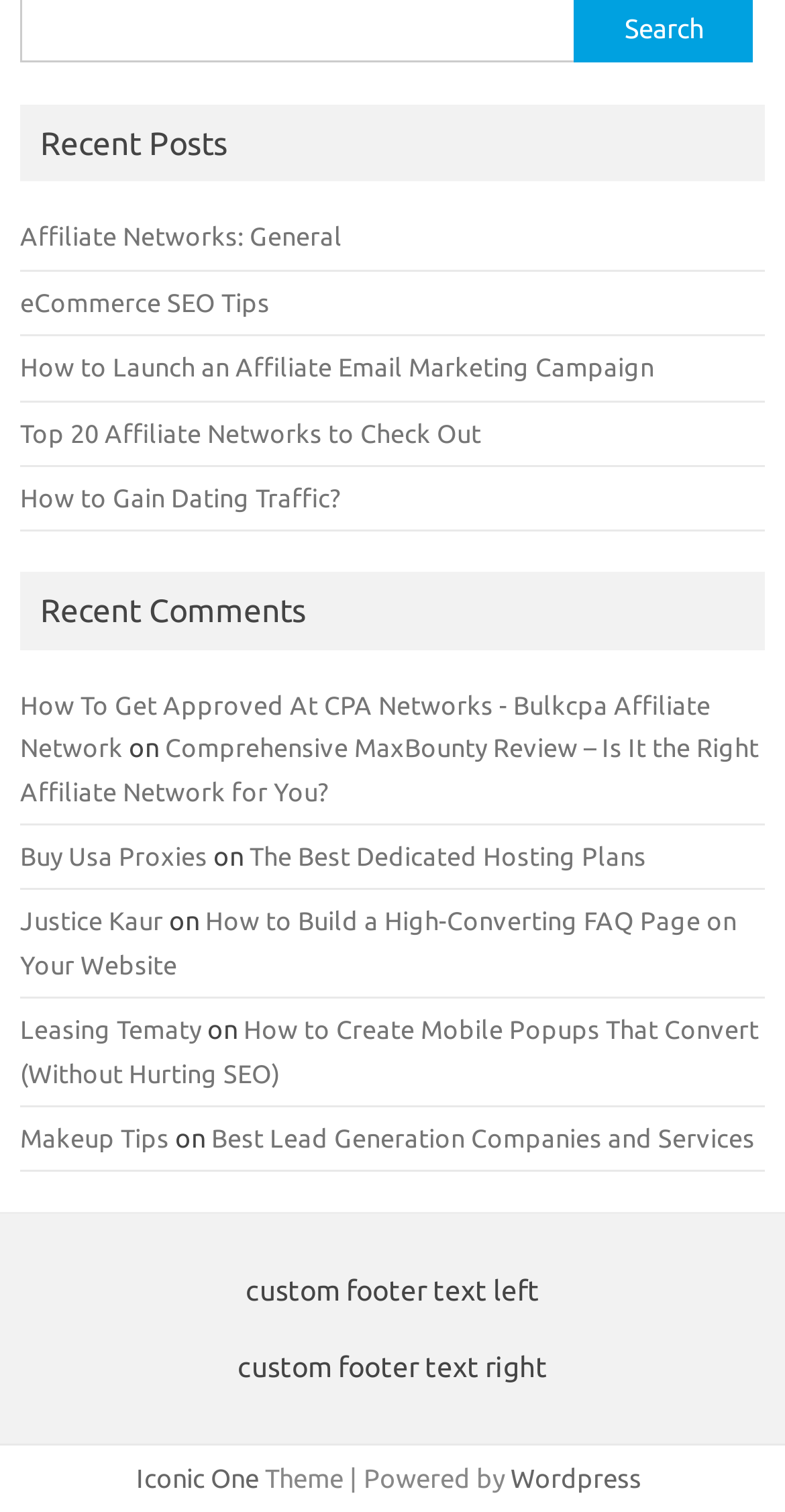Determine the bounding box coordinates for the clickable element required to fulfill the instruction: "Visit the Iconic One theme page". Provide the coordinates as four float numbers between 0 and 1, i.e., [left, top, right, bottom].

[0.173, 0.968, 0.329, 0.987]